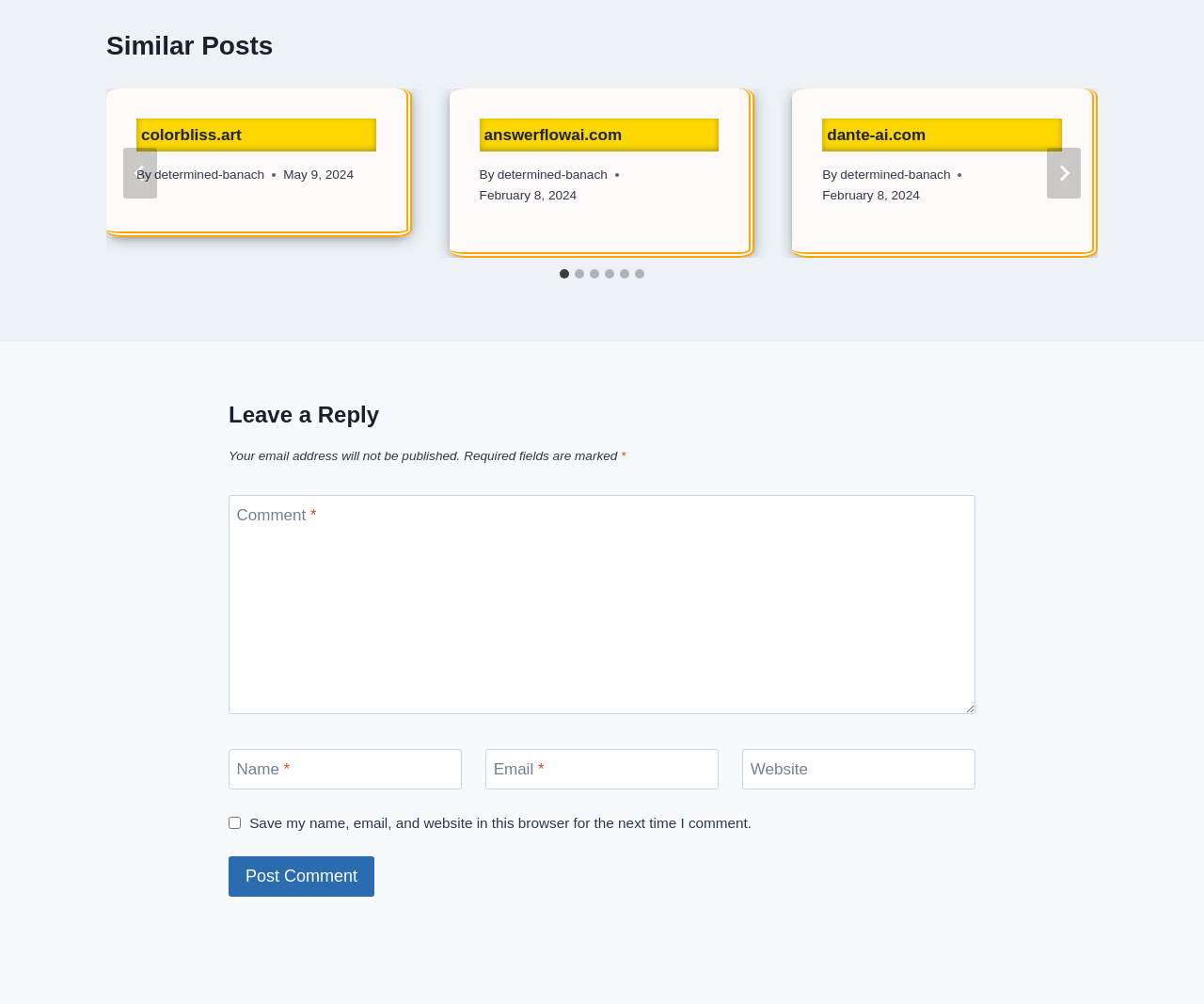Locate the bounding box of the UI element defined by this description: "info@vareliefsale.com". The coordinates should be given as four float numbers between 0 and 1, formatted as [left, top, right, bottom].

None